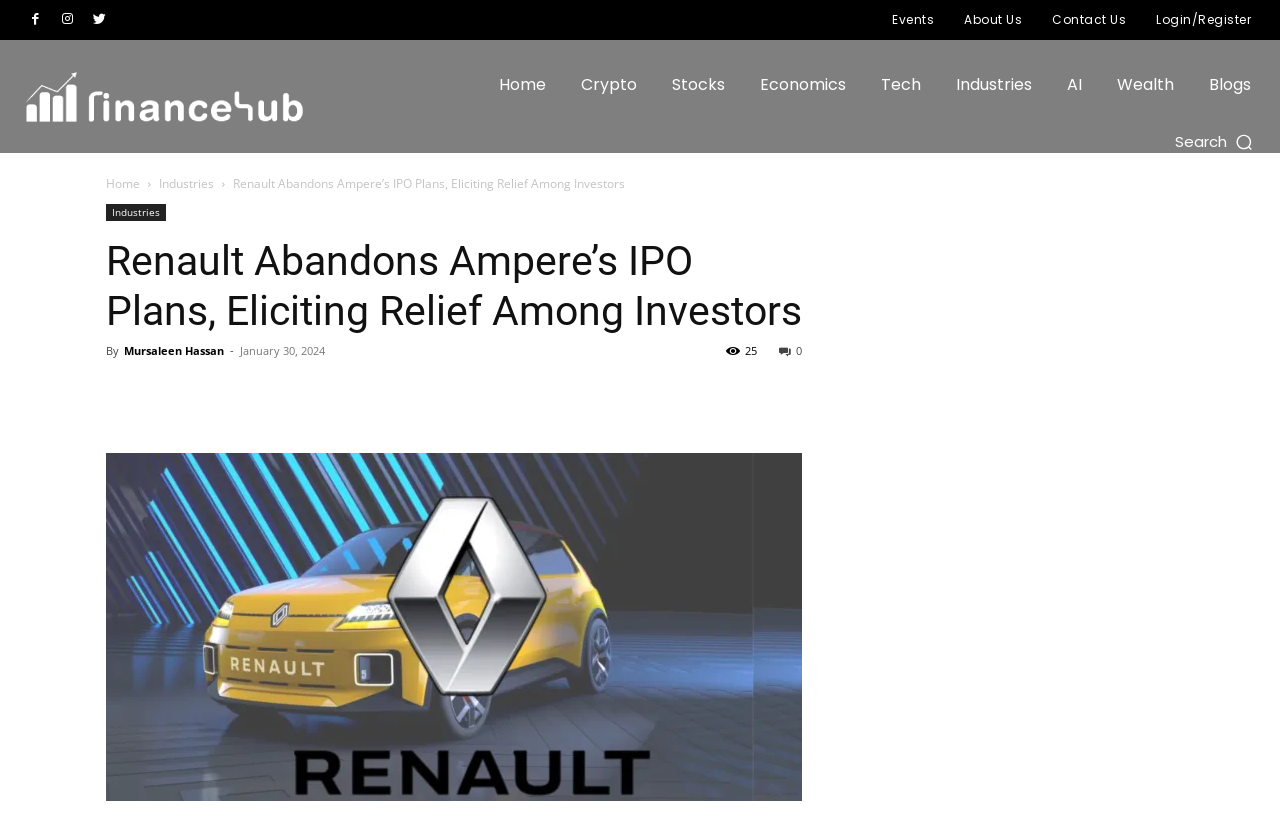Find the bounding box coordinates for the area you need to click to carry out the instruction: "Click on the 'Events' link". The coordinates should be four float numbers between 0 and 1, indicated as [left, top, right, bottom].

[0.693, 0.0, 0.734, 0.048]